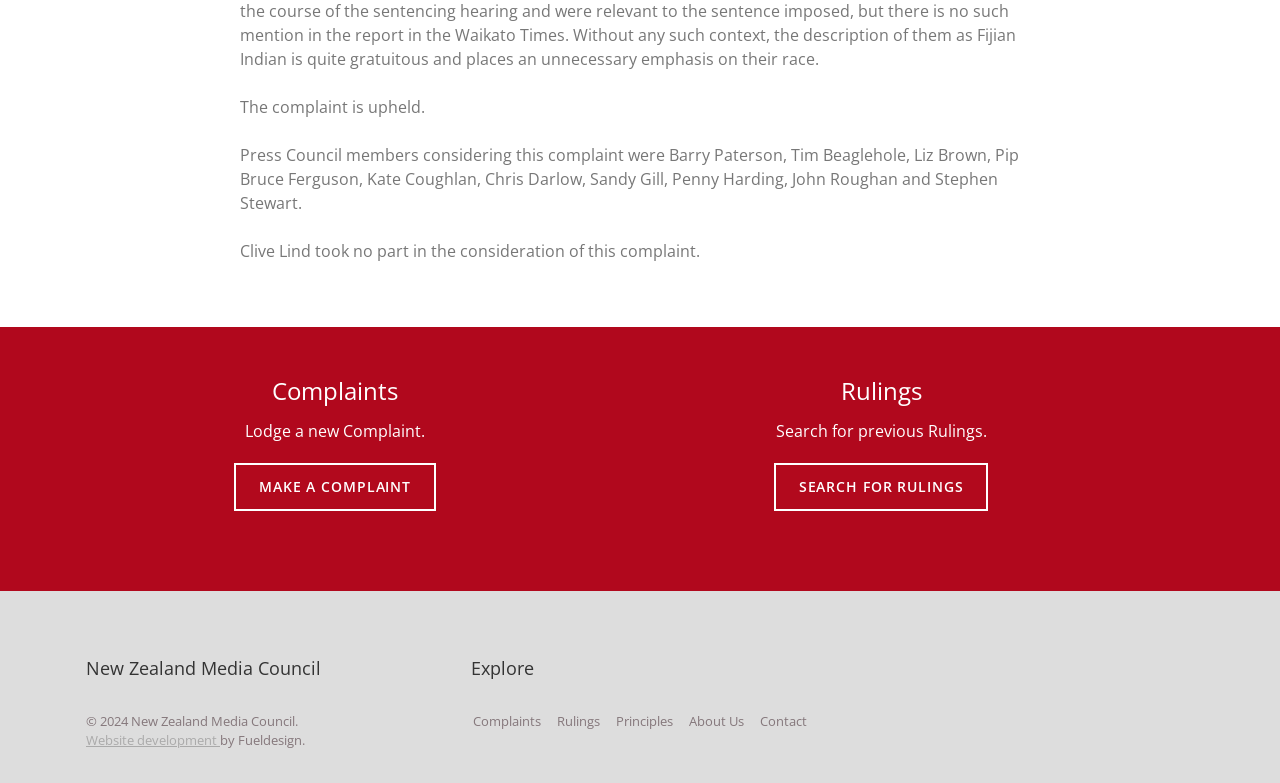Please mark the bounding box coordinates of the area that should be clicked to carry out the instruction: "Explore the About Us page".

[0.482, 0.909, 0.526, 0.932]